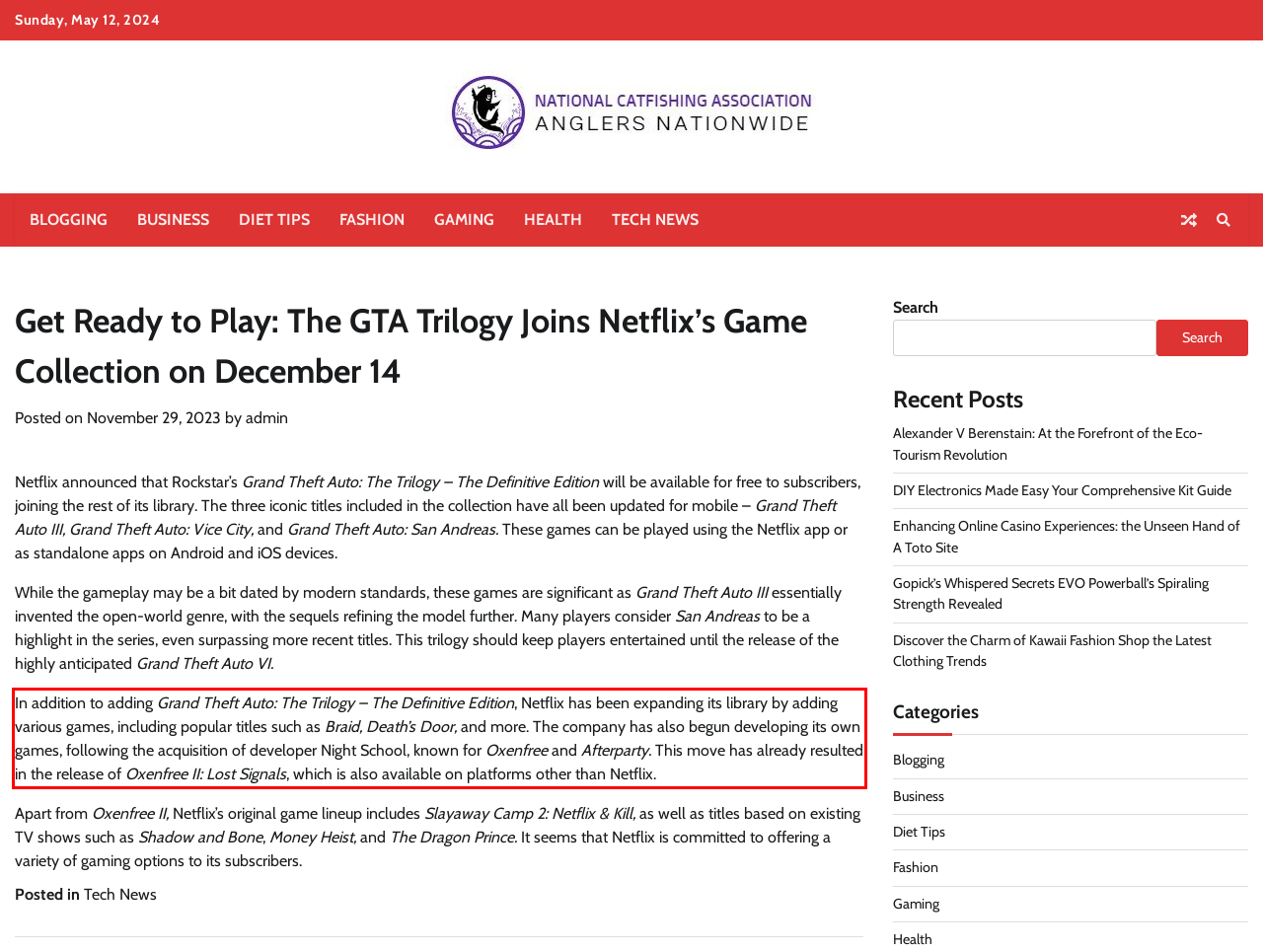You have a screenshot of a webpage where a UI element is enclosed in a red rectangle. Perform OCR to capture the text inside this red rectangle.

In addition to adding Grand Theft Auto: The Trilogy – The Definitive Edition, Netflix has been expanding its library by adding various games, including popular titles such as Braid, Death’s Door, and more. The company has also begun developing its own games, following the acquisition of developer Night School, known for Oxenfree and Afterparty. This move has already resulted in the release of Oxenfree II: Lost Signals, which is also available on platforms other than Netflix.